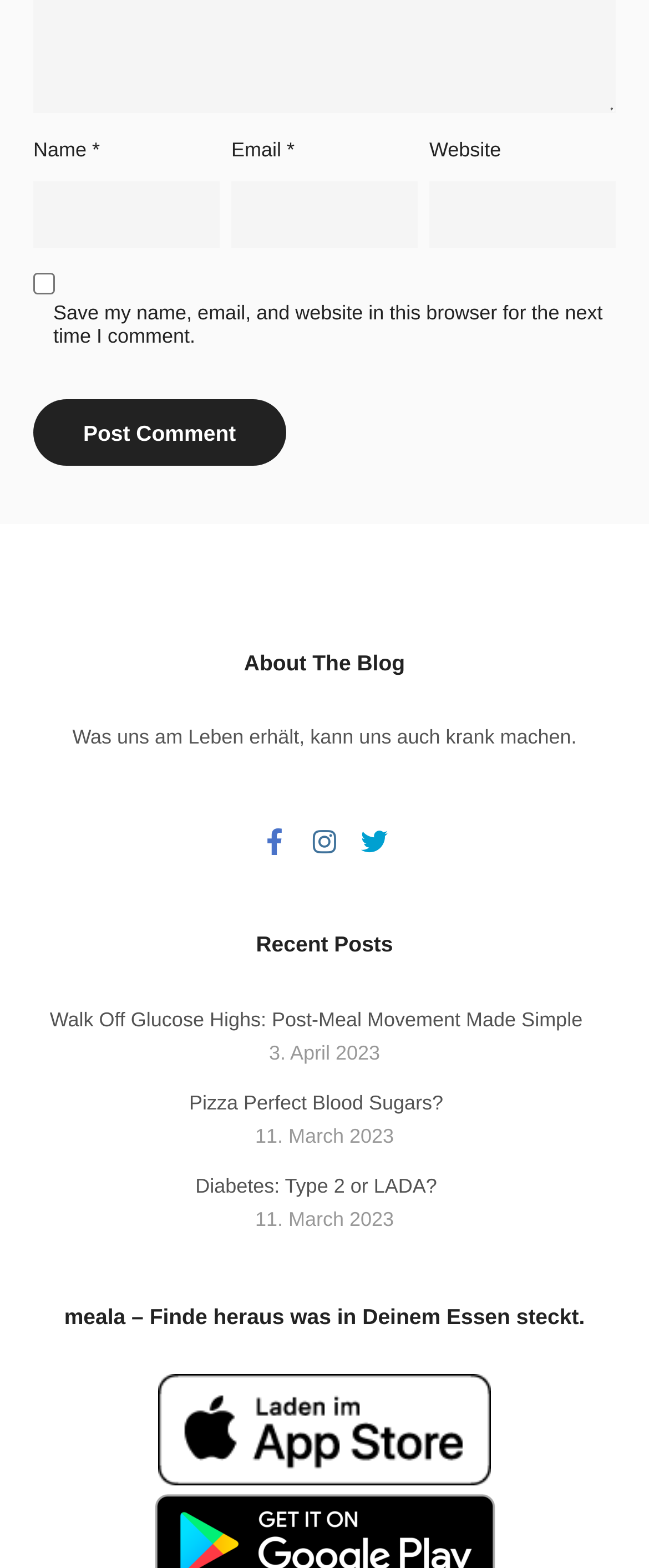Determine the bounding box coordinates for the clickable element required to fulfill the instruction: "Subscribe to the newsletter". Provide the coordinates as four float numbers between 0 and 1, i.e., [left, top, right, bottom].

None